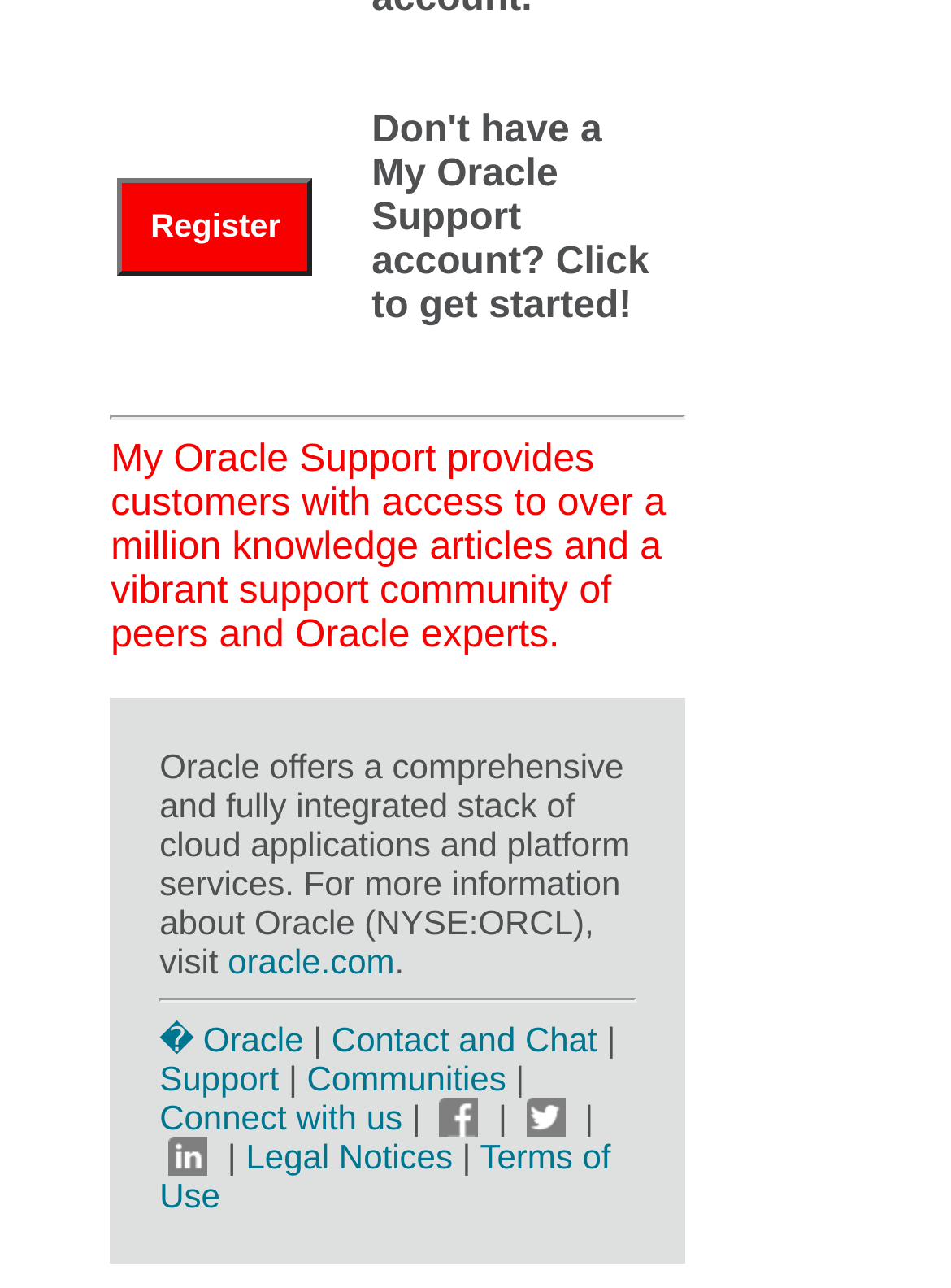Please locate the bounding box coordinates for the element that should be clicked to achieve the following instruction: "Click Register". Ensure the coordinates are given as four float numbers between 0 and 1, i.e., [left, top, right, bottom].

[0.124, 0.137, 0.329, 0.213]